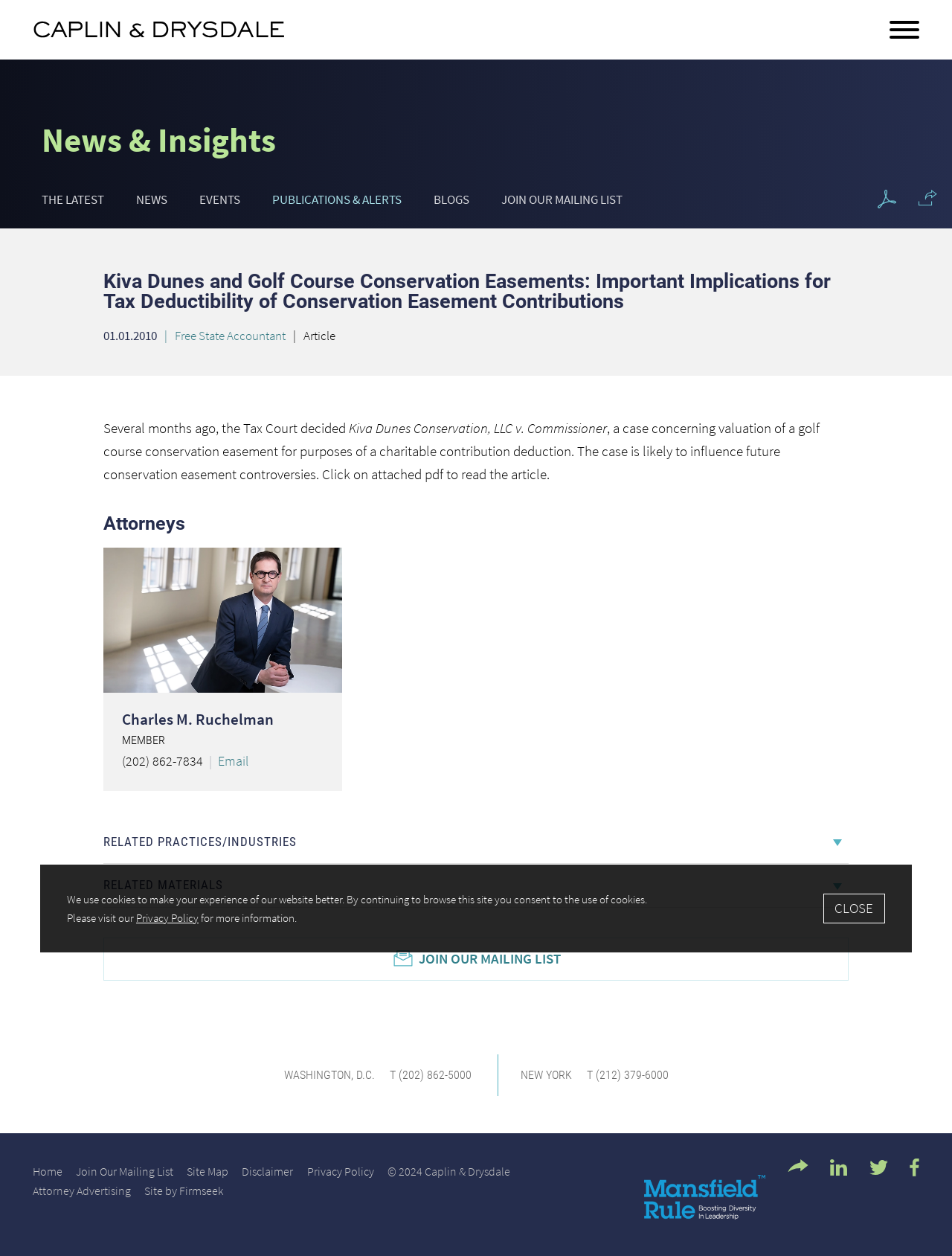Determine the bounding box coordinates for the area that needs to be clicked to fulfill this task: "Contact 'InnovateTech Ventures, LLC'". The coordinates must be given as four float numbers between 0 and 1, i.e., [left, top, right, bottom].

None